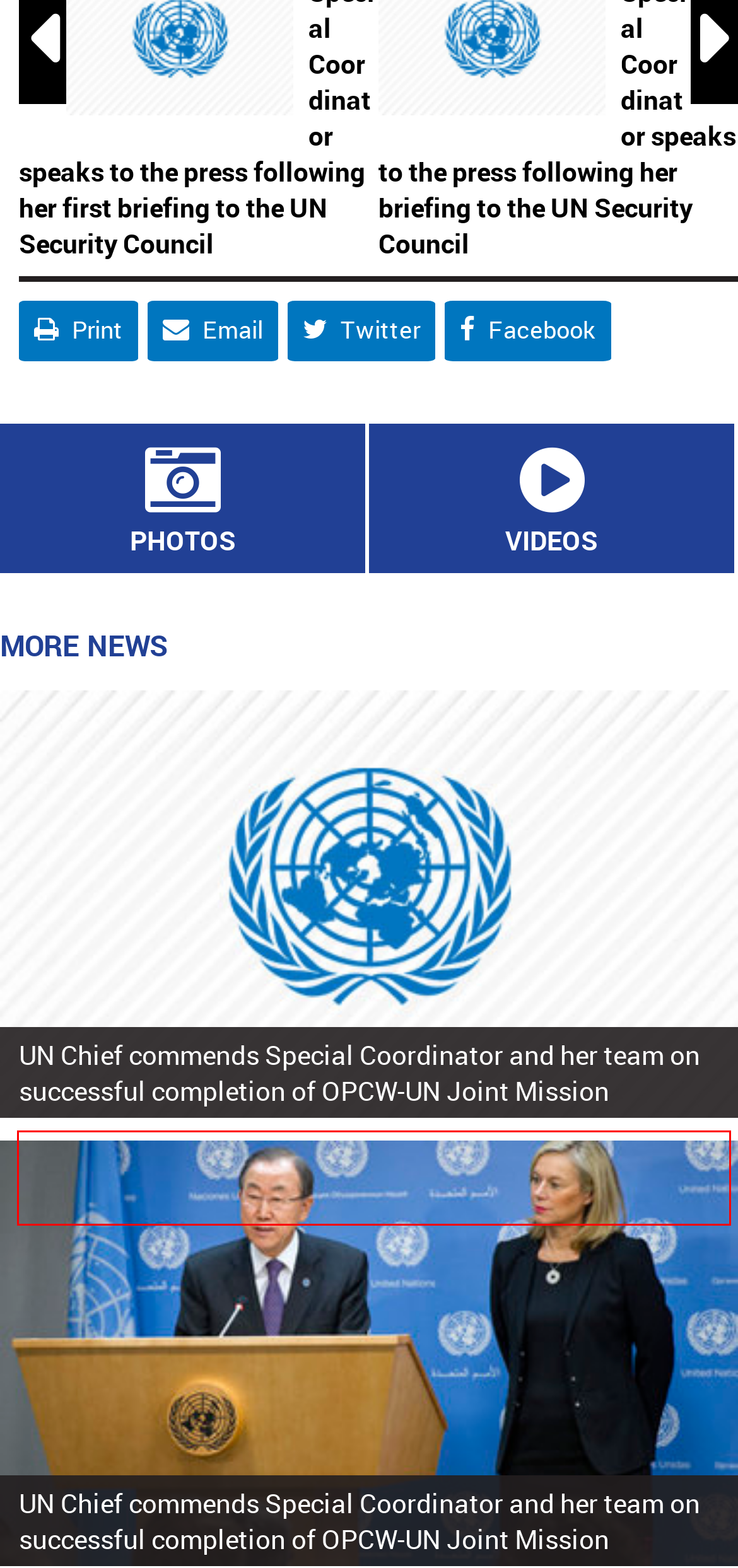Inspect the webpage screenshot that has a red bounding box and use OCR technology to read and display the text inside the red bounding box.

1 October 2014- Following the closure of the OPCW-UN Joint Mission on 30 September 2014, the Secretary-General expressed his deep gratitude to the Special Coordinator, Ms.